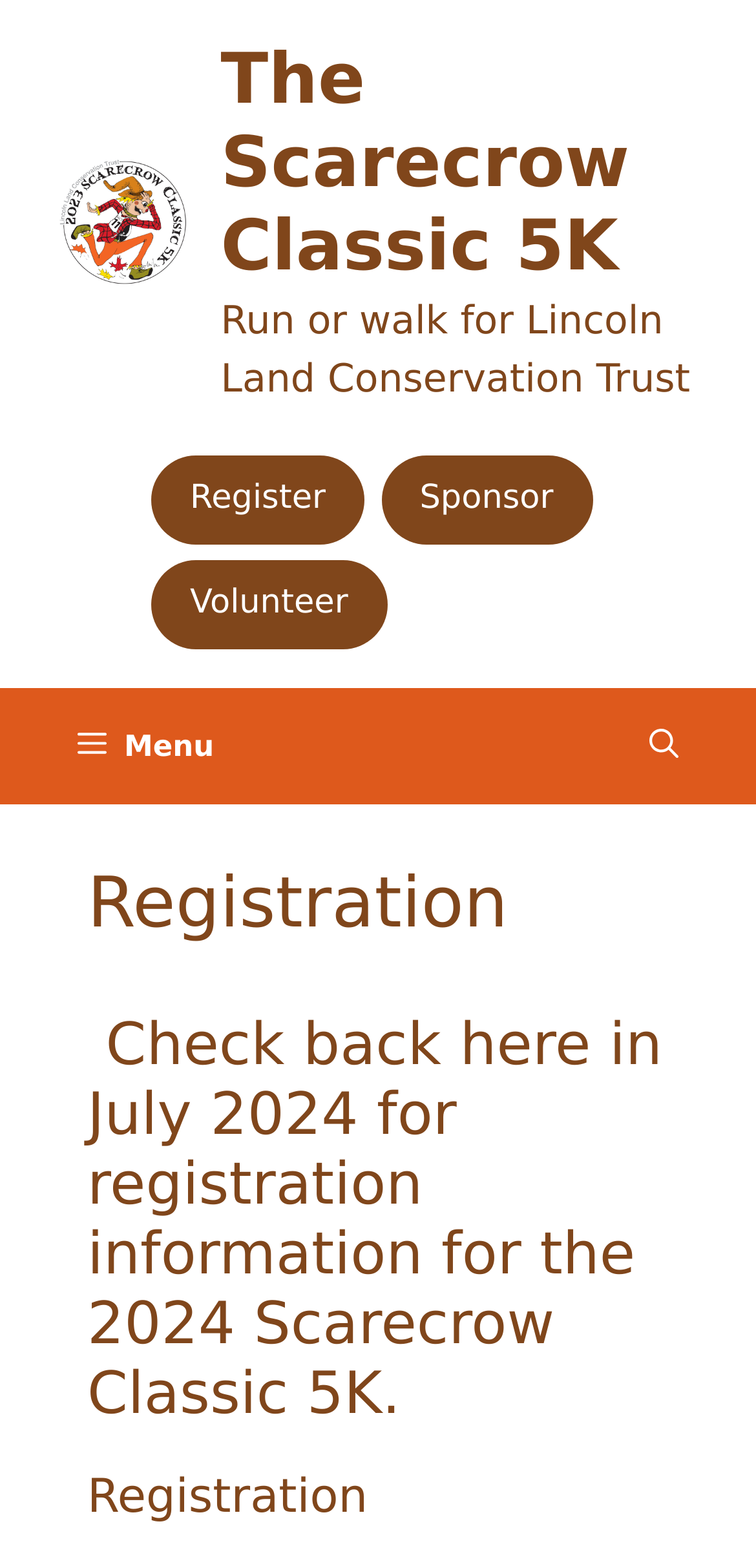Identify the coordinates of the bounding box for the element described below: "alt="The Scarecrow Classic 5K"". Return the coordinates as four float numbers between 0 and 1: [left, top, right, bottom].

[0.077, 0.129, 0.248, 0.154]